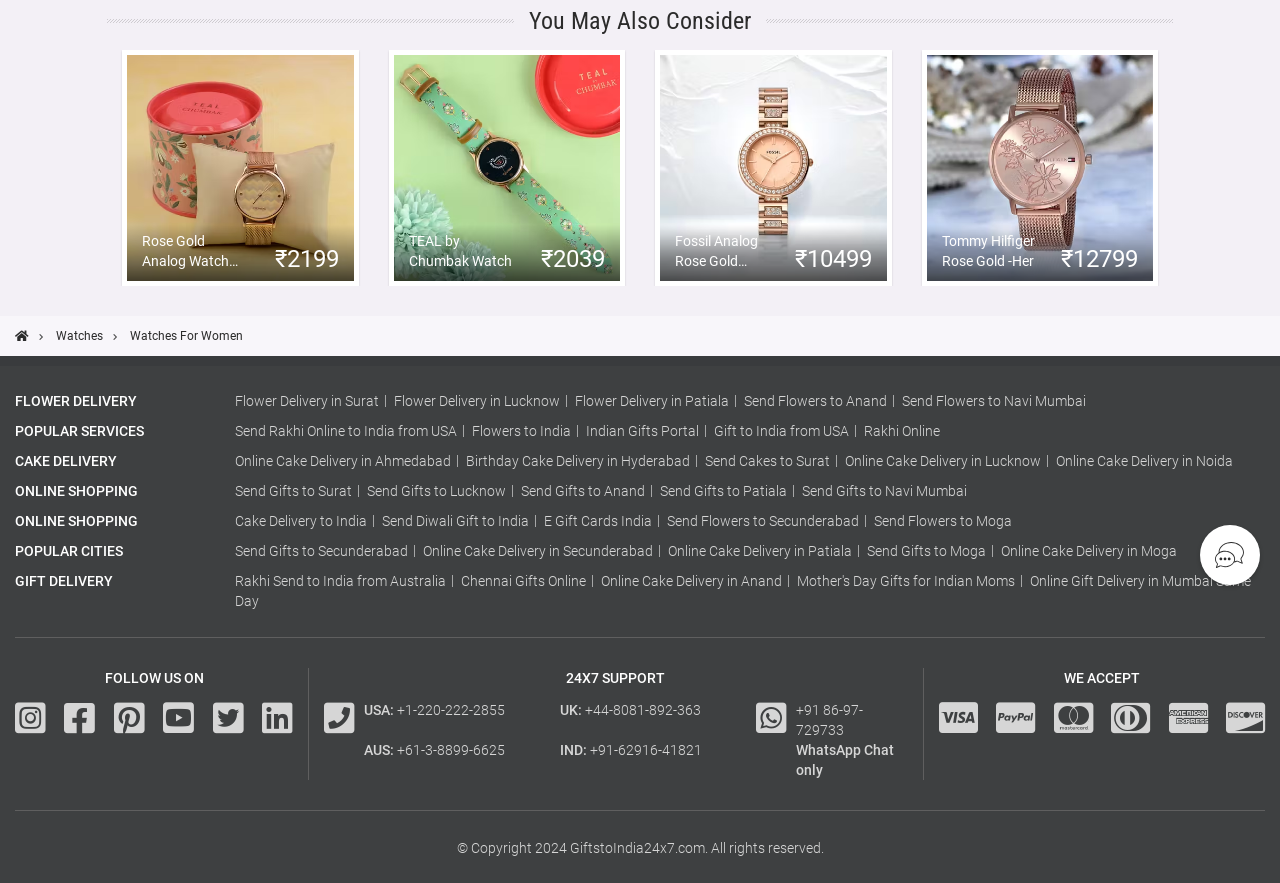Find the bounding box of the UI element described as follows: "Send Gifts to Patiala".

[0.516, 0.547, 0.615, 0.565]